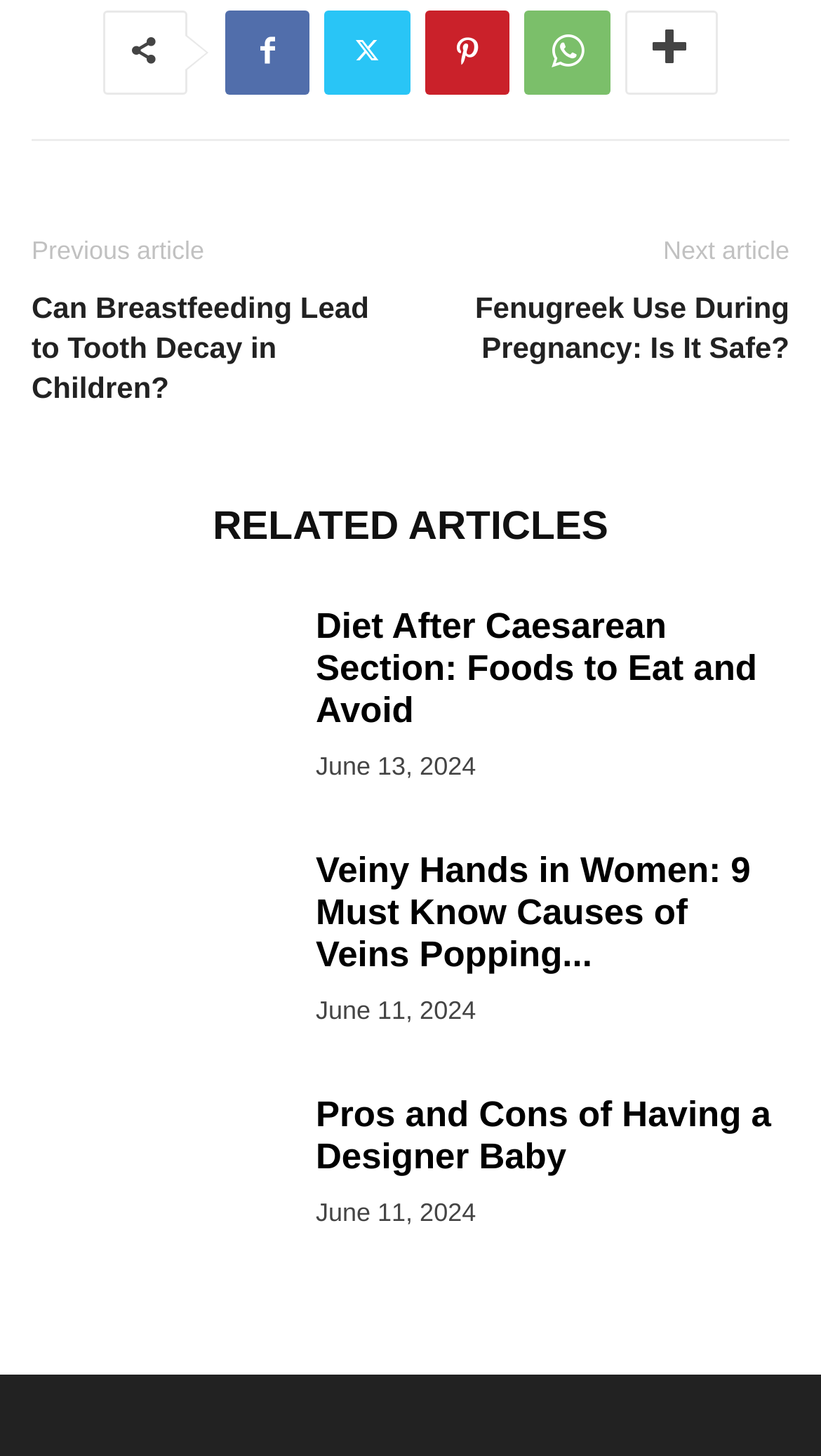Reply to the question with a single word or phrase:
What is the topic of the article with the image 'foods to avoid after cesarean'?

Diet After Caesarean Section